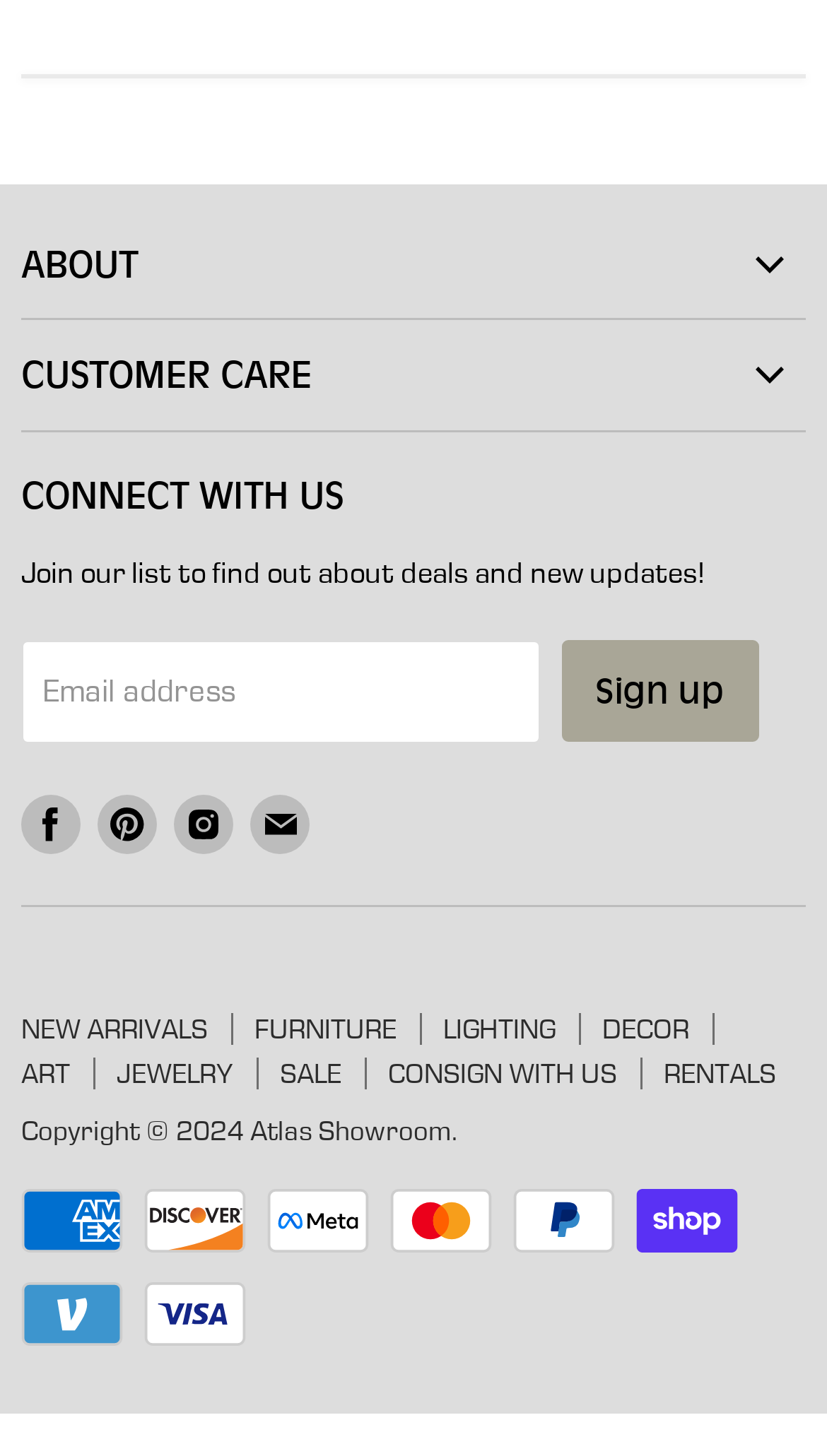Please identify the bounding box coordinates of the region to click in order to complete the task: "Contact Us". The coordinates must be four float numbers between 0 and 1, specified as [left, top, right, bottom].

[0.026, 0.356, 0.203, 0.38]